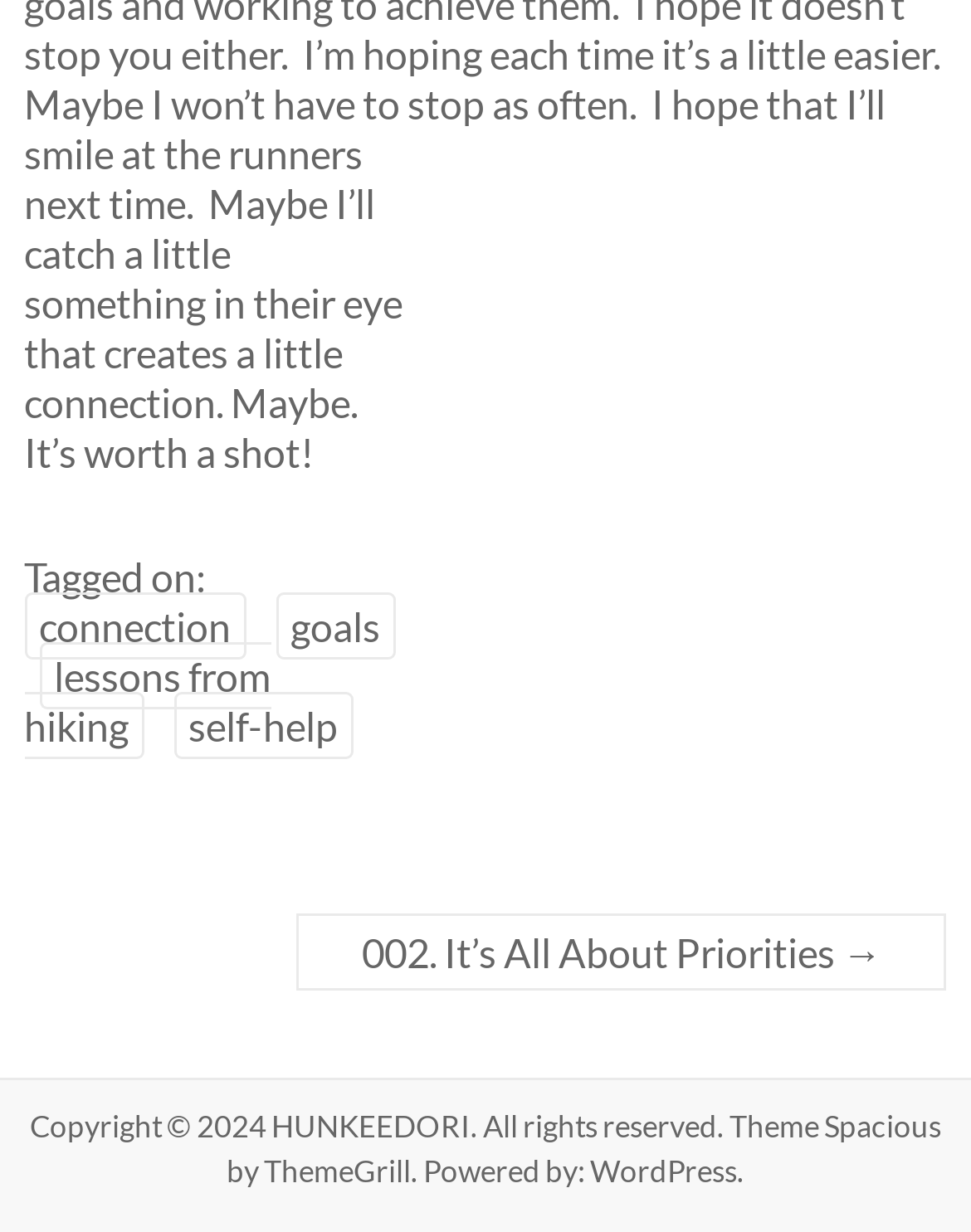Please find the bounding box coordinates of the element's region to be clicked to carry out this instruction: "follow the link 'goals'".

[0.284, 0.481, 0.407, 0.535]